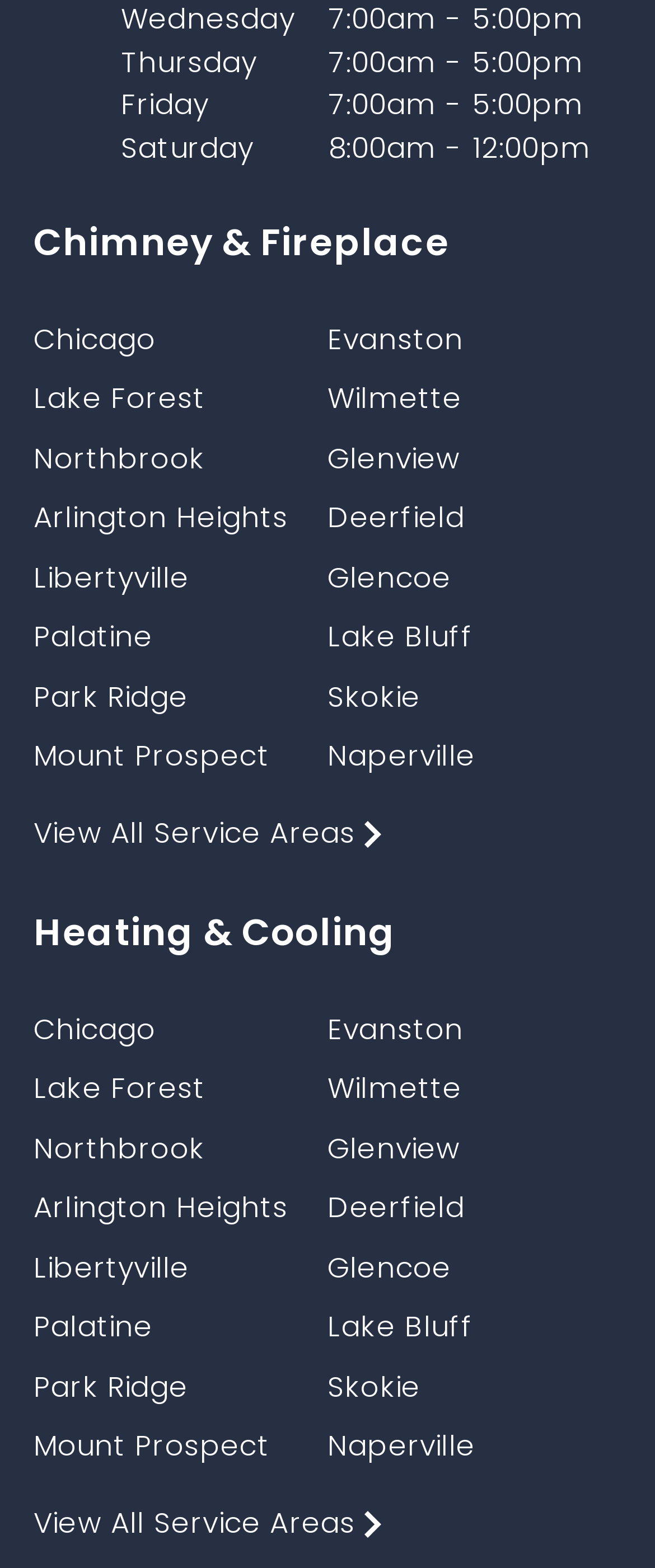Find the bounding box coordinates of the clickable element required to execute the following instruction: "View service areas for Chimney & Fireplace". Provide the coordinates as four float numbers between 0 and 1, i.e., [left, top, right, bottom].

[0.051, 0.14, 0.949, 0.171]